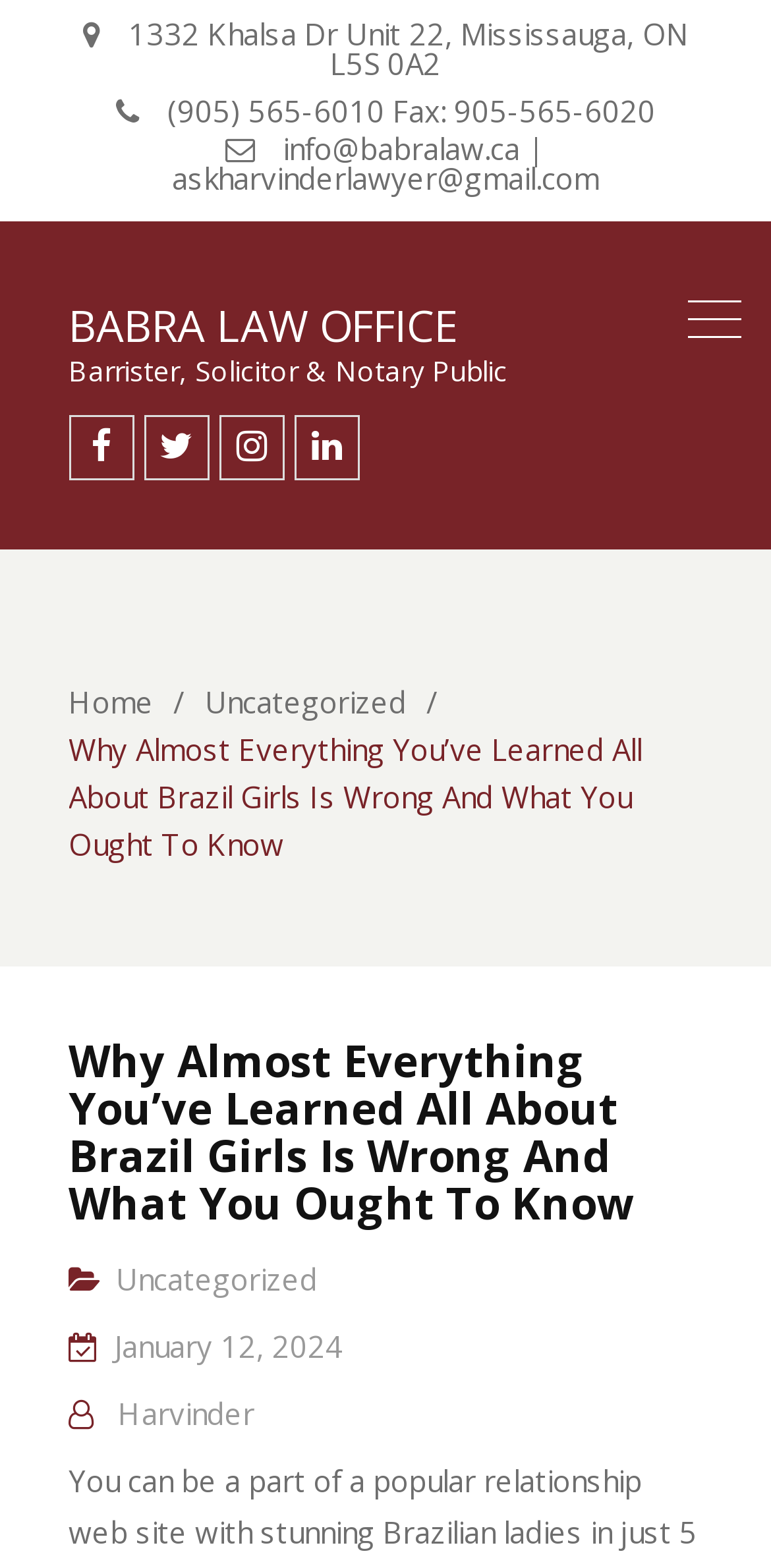Show the bounding box coordinates for the HTML element as described: "Harvinder".

[0.153, 0.889, 0.329, 0.914]